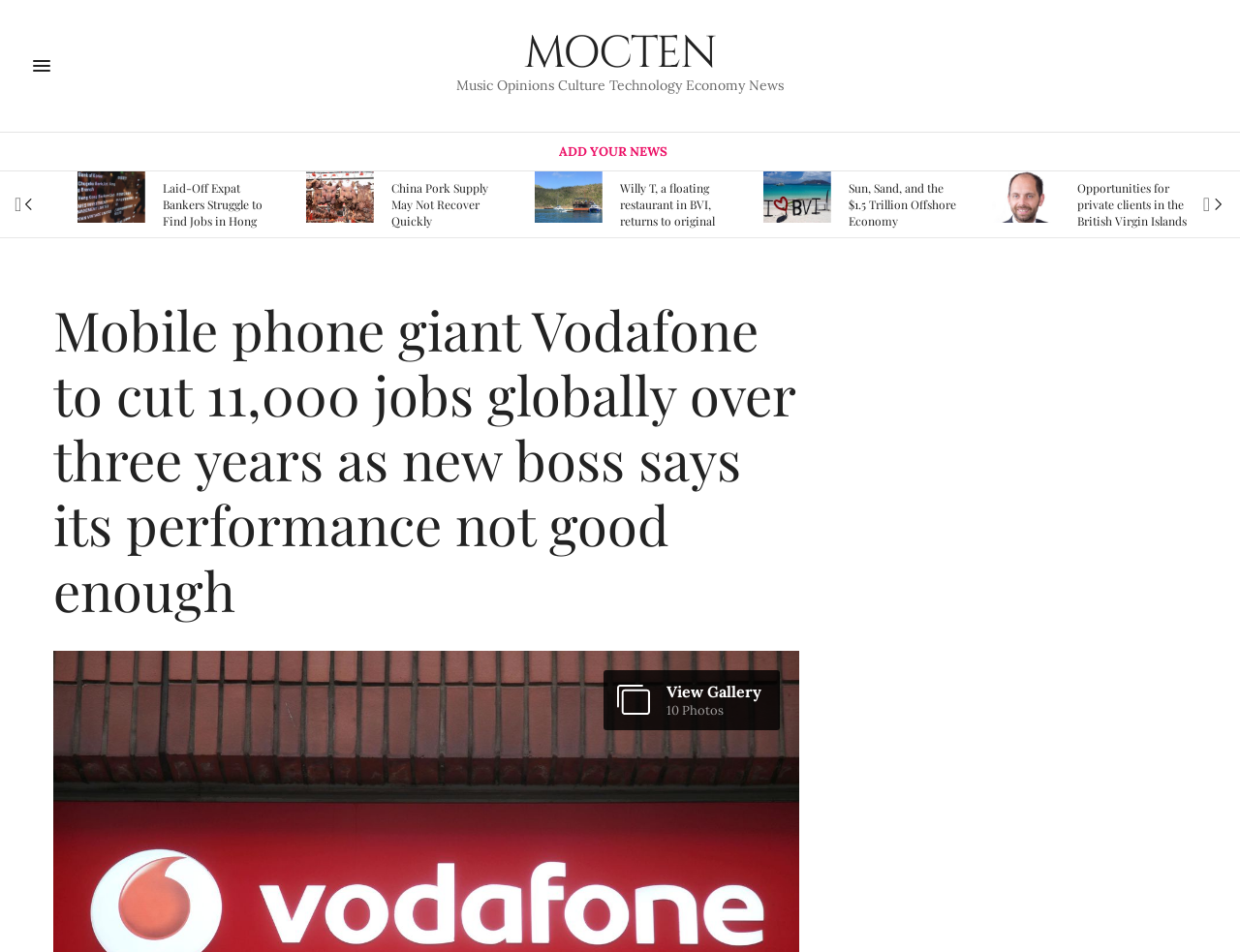Locate the coordinates of the bounding box for the clickable region that fulfills this instruction: "Click on the 'ADD YOUR NEWS' link".

[0.45, 0.148, 0.538, 0.171]